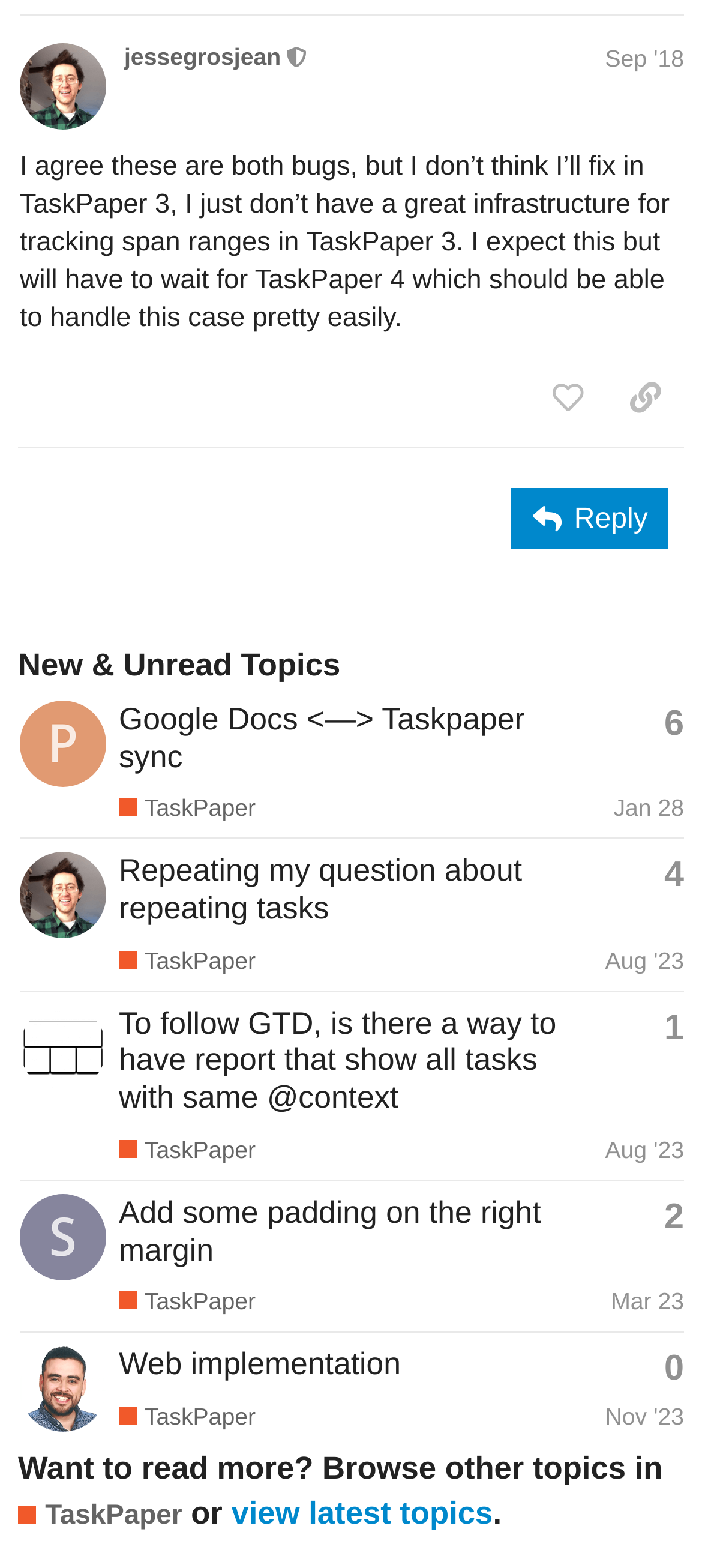Please find the bounding box for the UI component described as follows: "TaskPaper".

[0.169, 0.604, 0.364, 0.622]